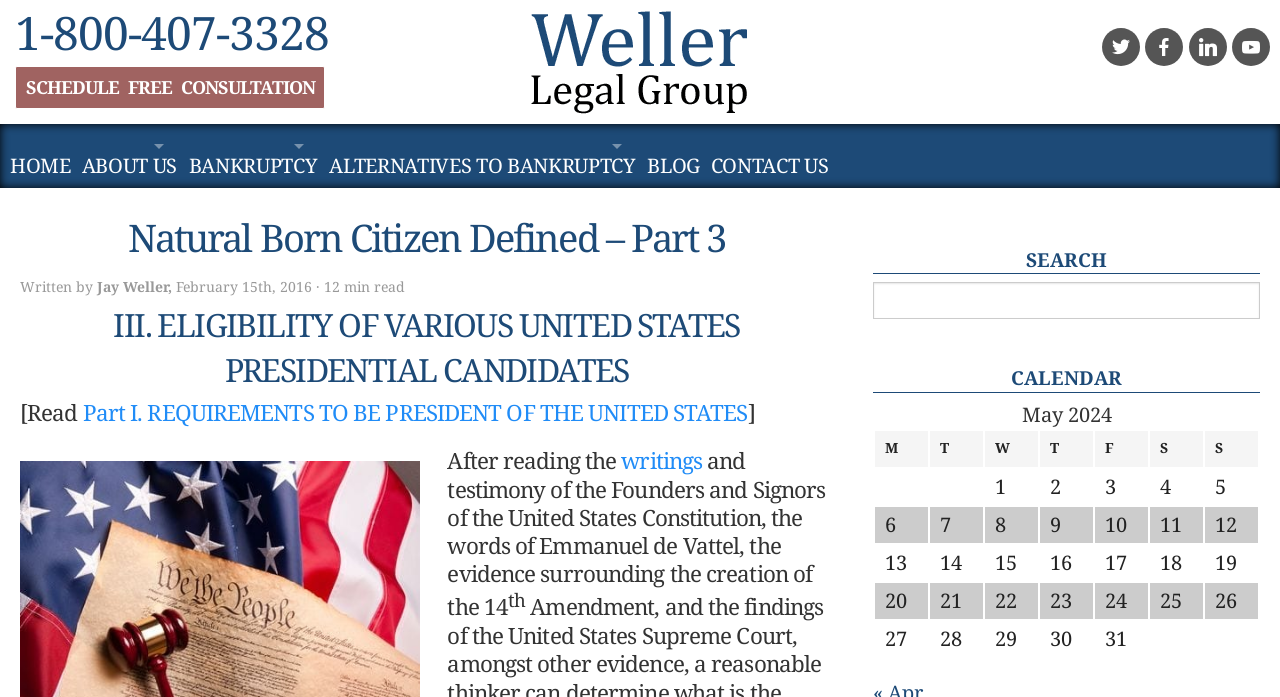What is the name of the bankruptcy lawyer?
Using the image as a reference, deliver a detailed and thorough answer to the question.

The name of the bankruptcy lawyer can be found in the link 'Clearwater Bankruptcy Lawyer Jay Weller' which is located at the top of the webpage, with a corresponding image.